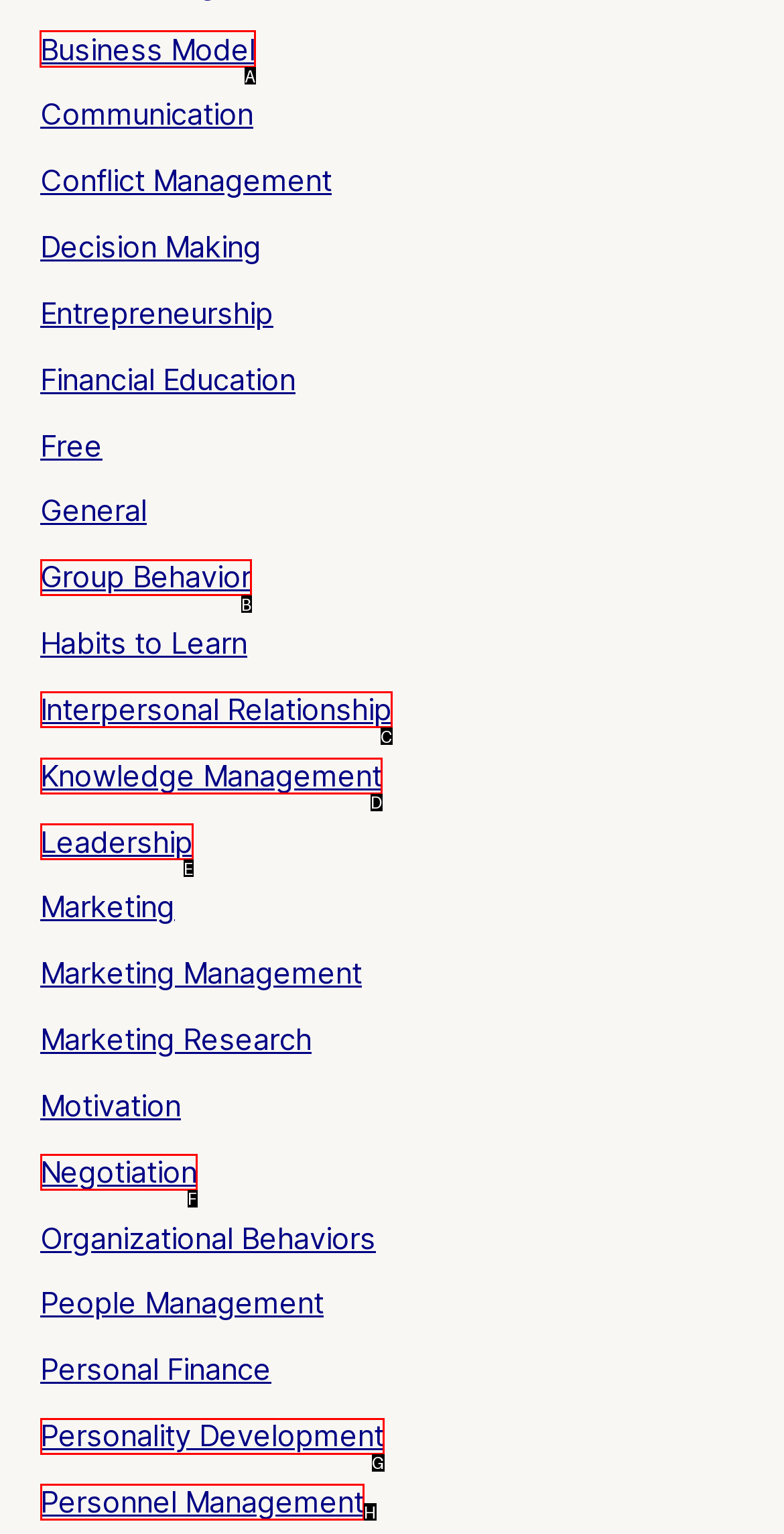Identify the HTML element that should be clicked to accomplish the task: Click on Business Model
Provide the option's letter from the given choices.

A